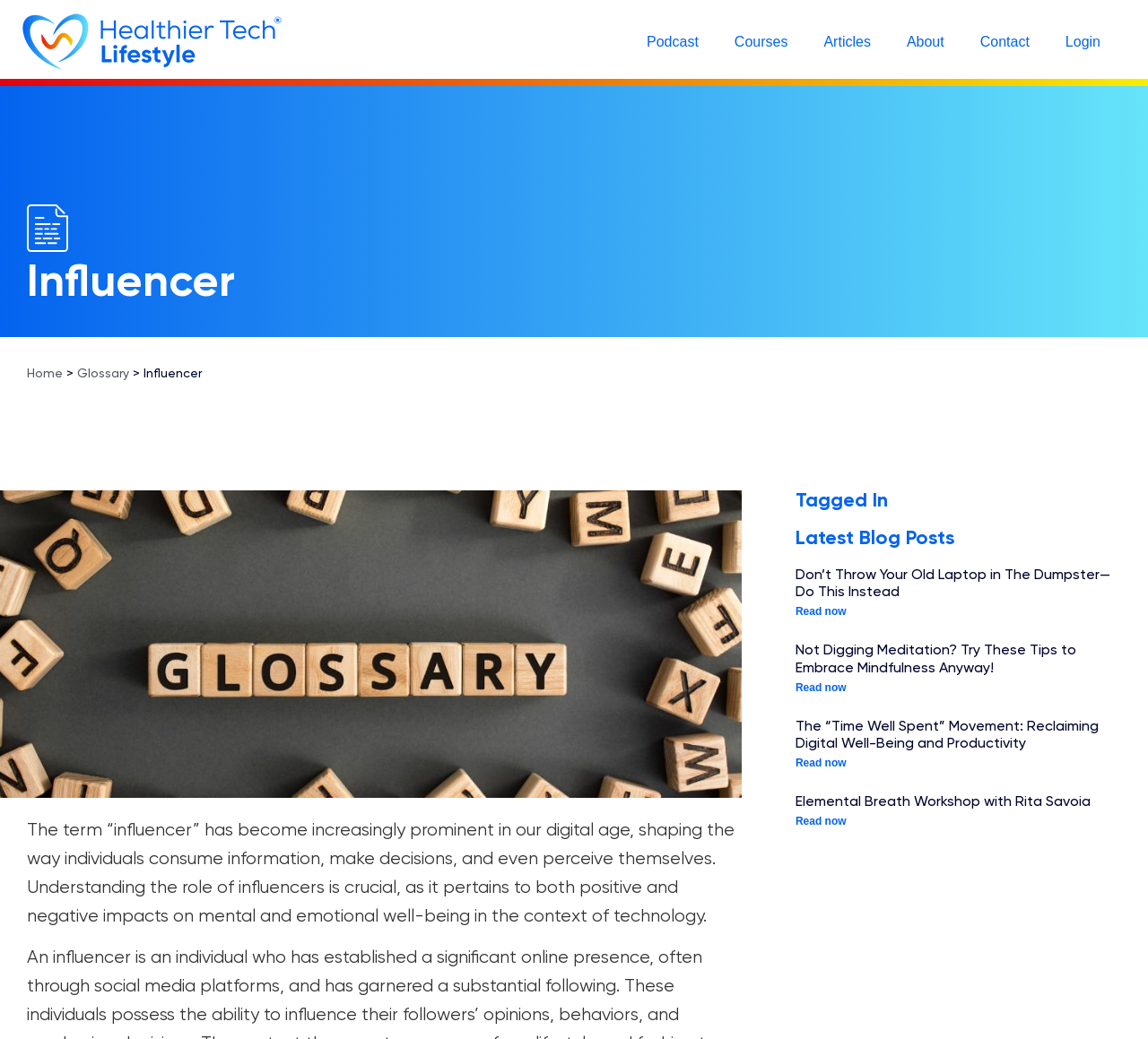Can you show the bounding box coordinates of the region to click on to complete the task described in the instruction: "Go to the podcast page"?

[0.548, 0.021, 0.624, 0.06]